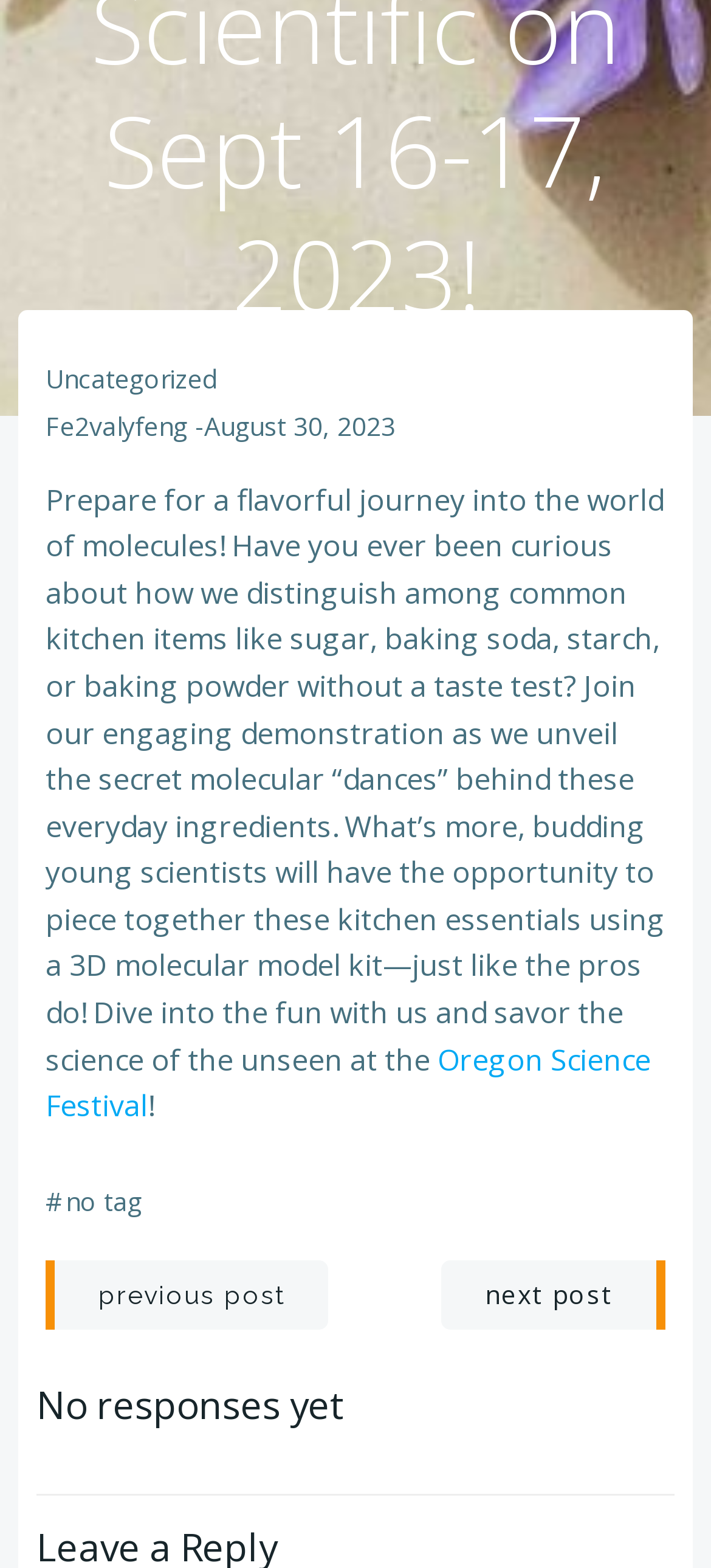What is the navigation section labeled as?
Based on the screenshot, give a detailed explanation to answer the question.

The navigation section is labeled as 'Post navigation', as indicated by the navigation element with the text 'Post navigation' which suggests that this section is used for navigating between posts.